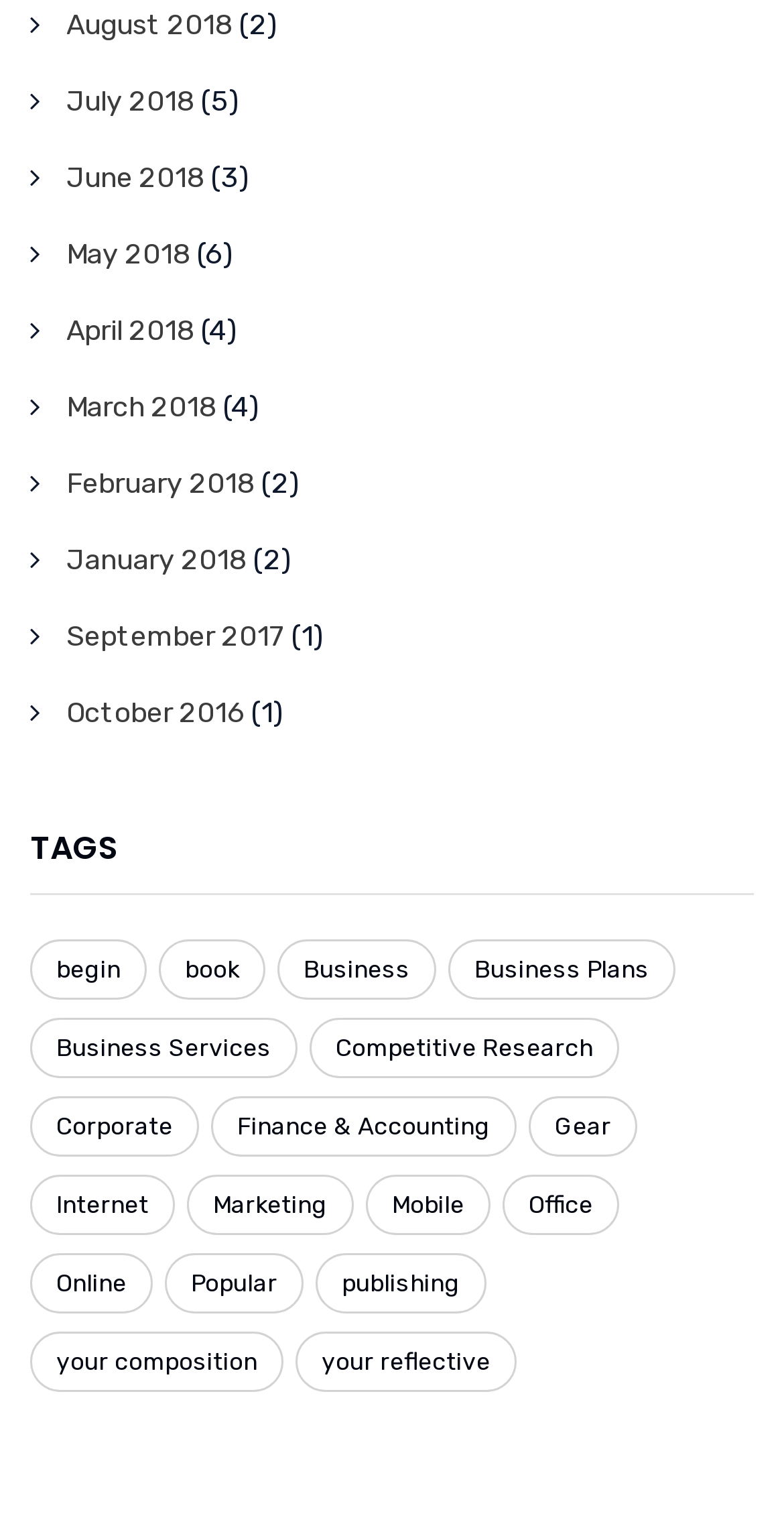What is the most popular tag?
Provide a concise answer using a single word or phrase based on the image.

Business